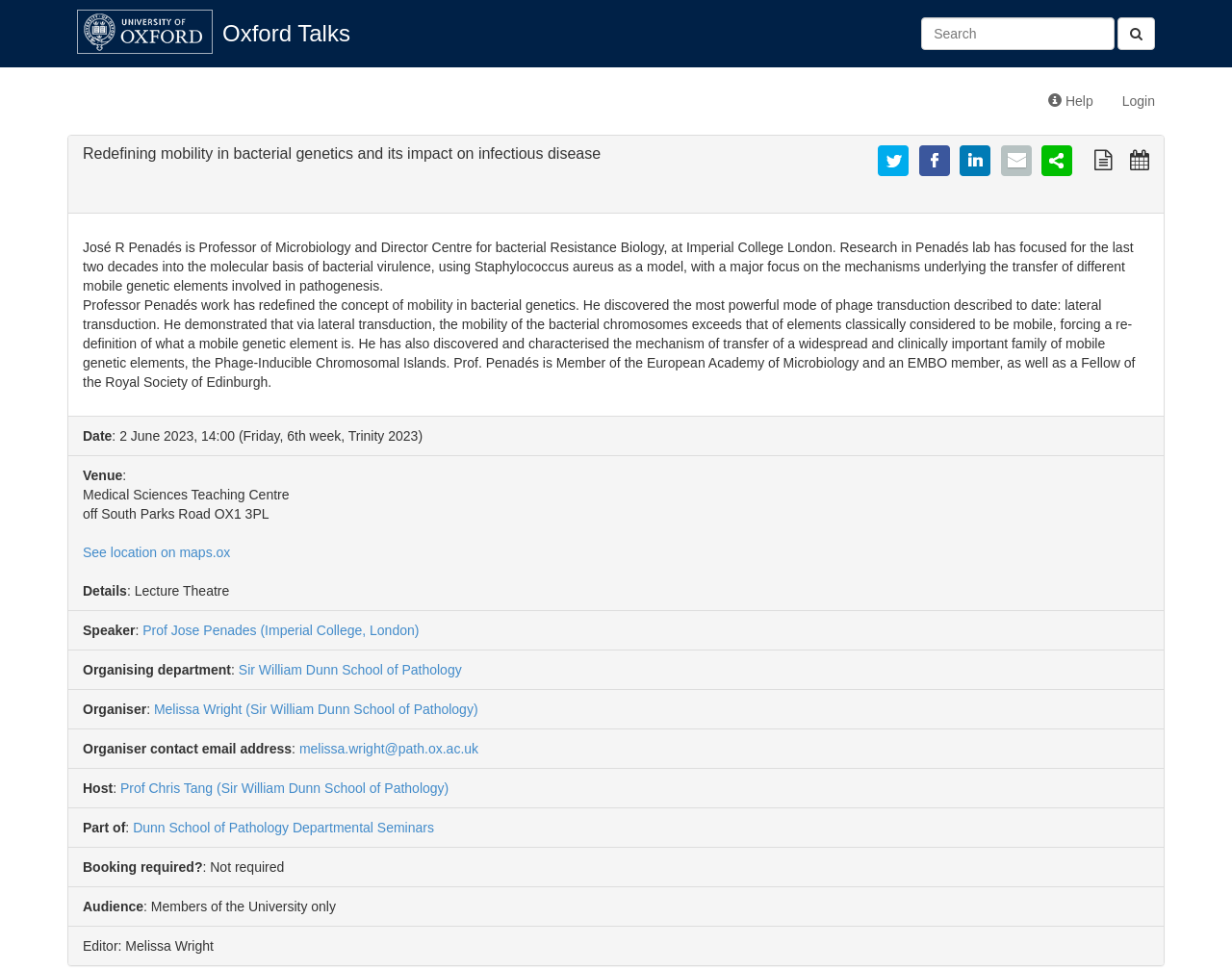Can you provide the bounding box coordinates for the element that should be clicked to implement the instruction: "View a plain text version of this talk"?

[0.888, 0.156, 0.905, 0.173]